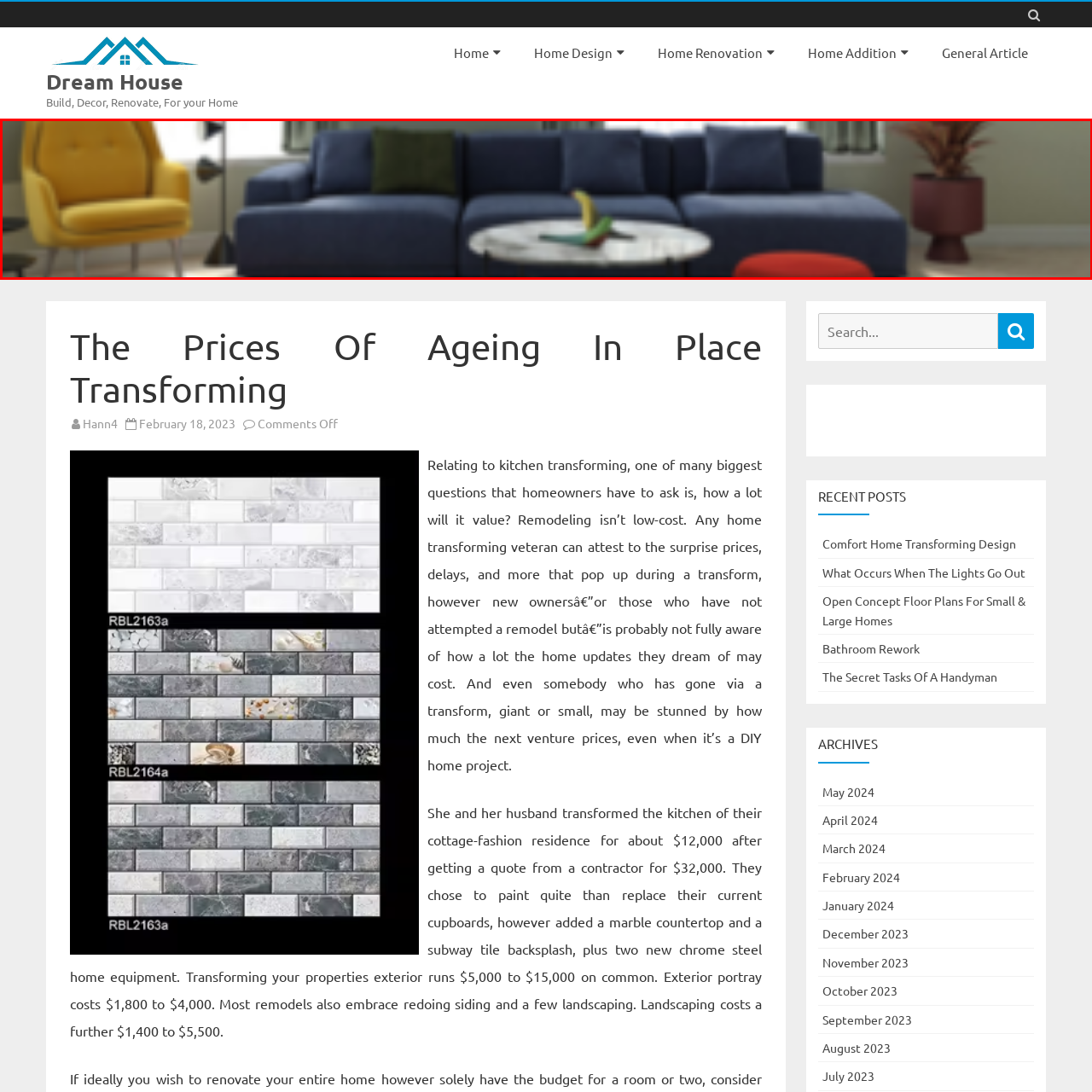Direct your attention to the image within the red boundary and answer the question with a single word or phrase:
What is the shape of the centerpiece on the coffee table?

banana